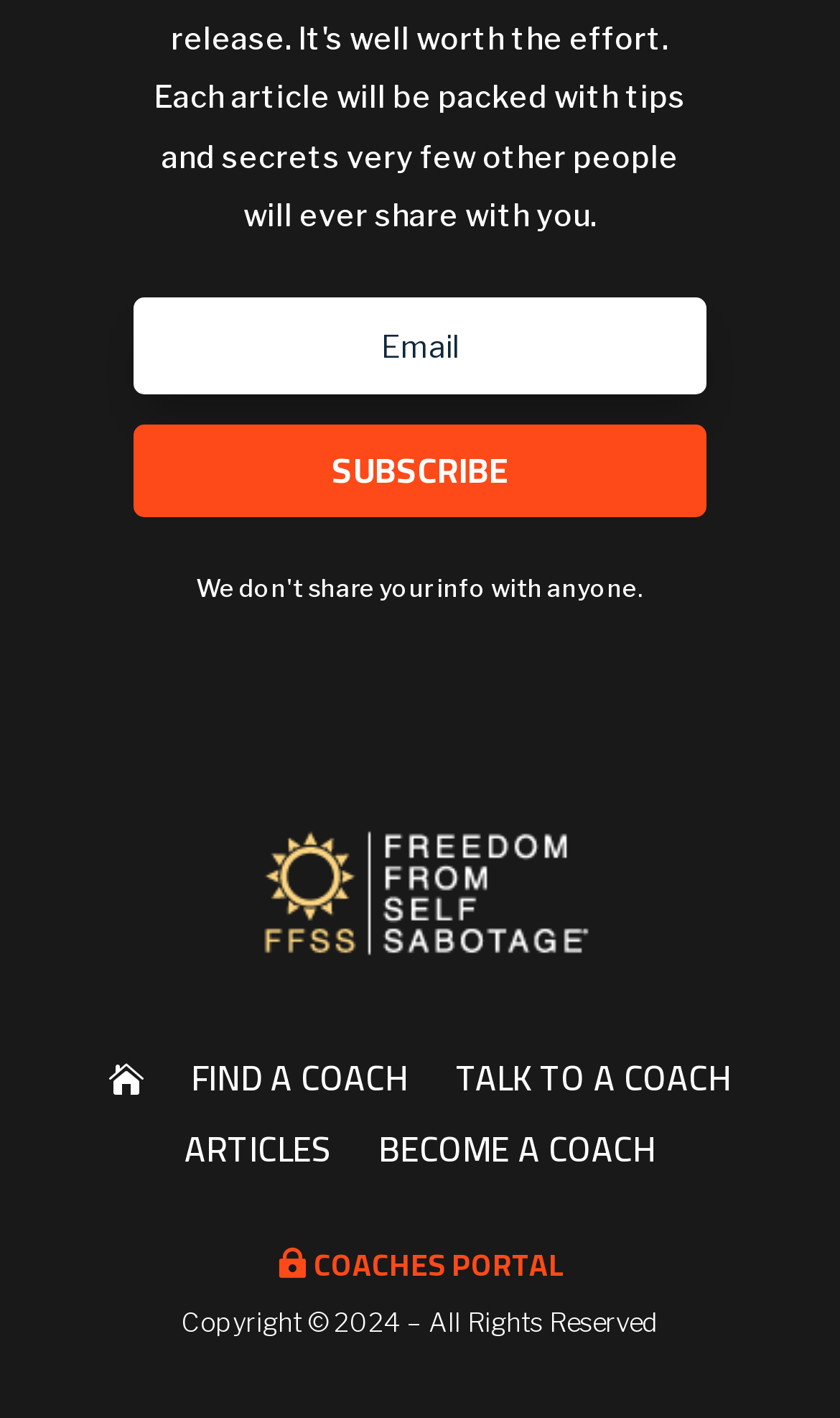Identify the bounding box coordinates of the section that should be clicked to achieve the task described: "subscribe".

[0.159, 0.299, 0.841, 0.365]